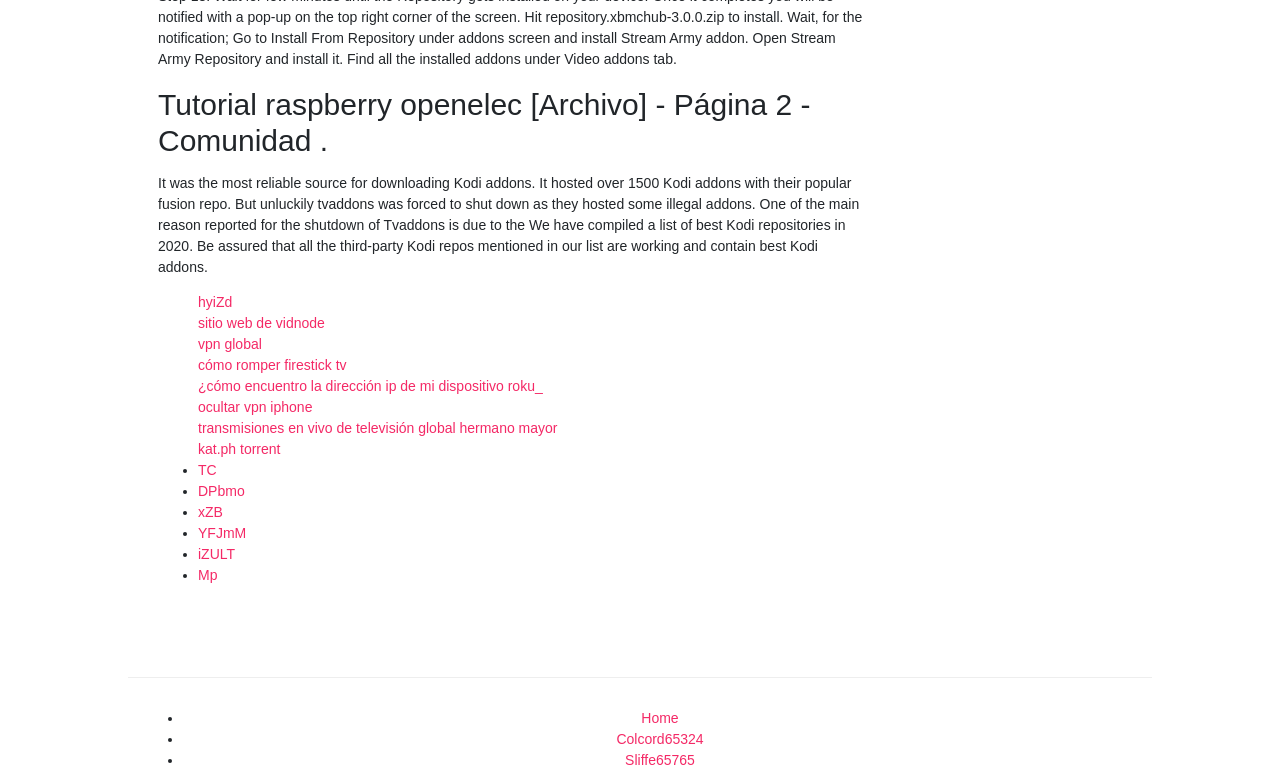How many list markers are present on the webpage?
Using the visual information, respond with a single word or phrase.

7